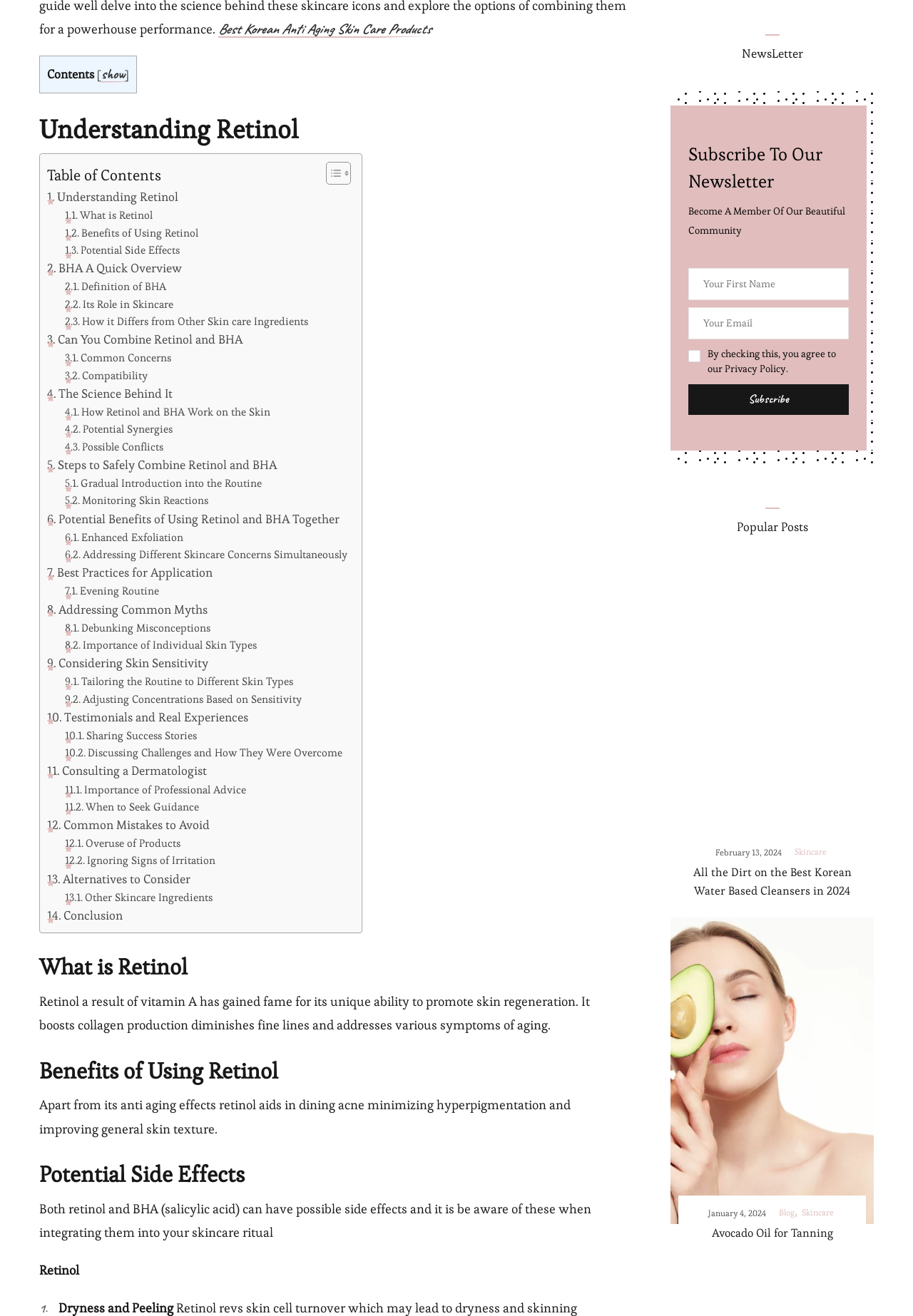What is the title of the first popular post?
Provide a one-word or short-phrase answer based on the image.

All the Dirt on the Best Korean Water Based Cleansers in 2024